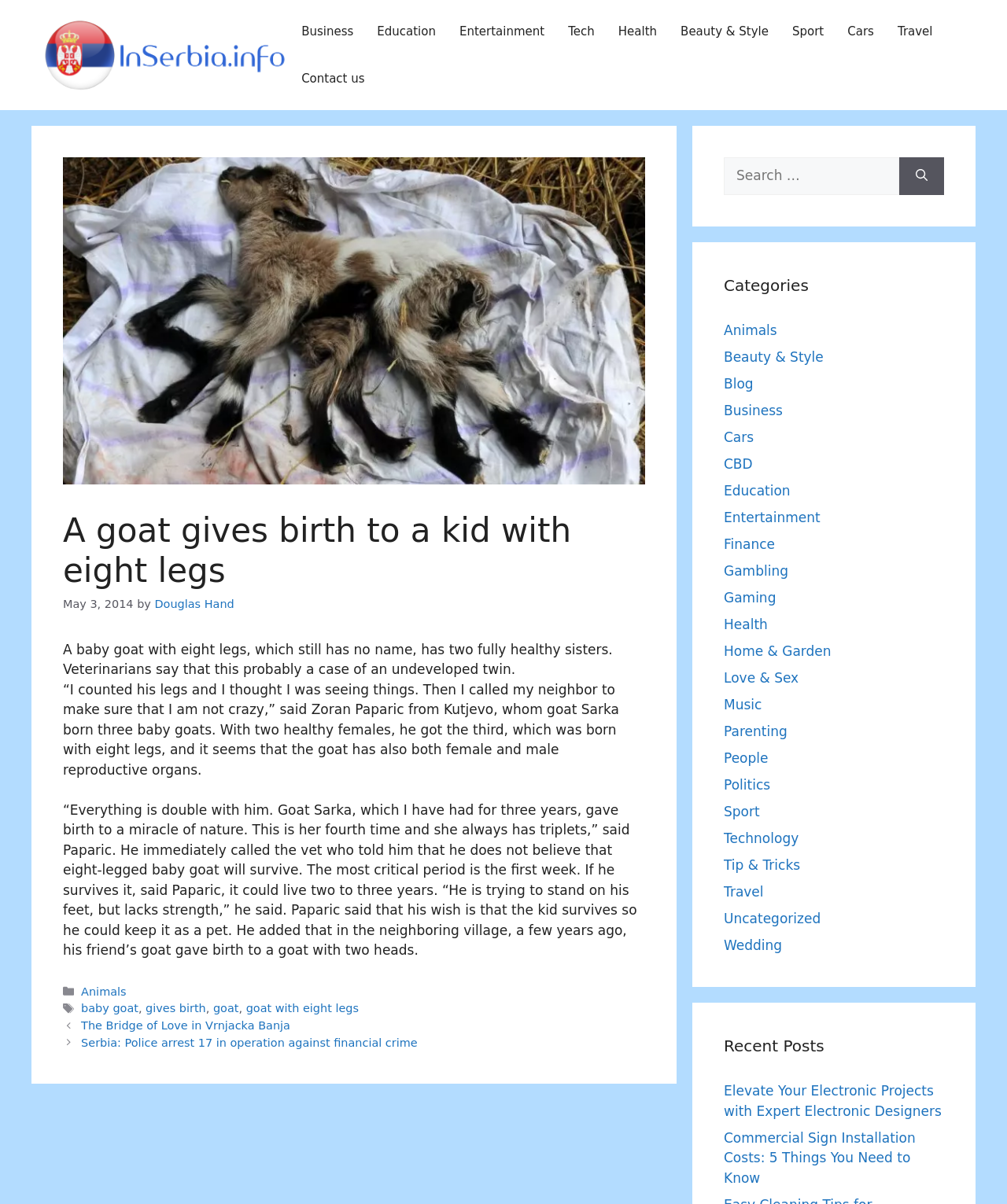Determine the bounding box coordinates of the section I need to click to execute the following instruction: "visit the 'Scholastic Shop'". Provide the coordinates as four float numbers between 0 and 1, i.e., [left, top, right, bottom].

None